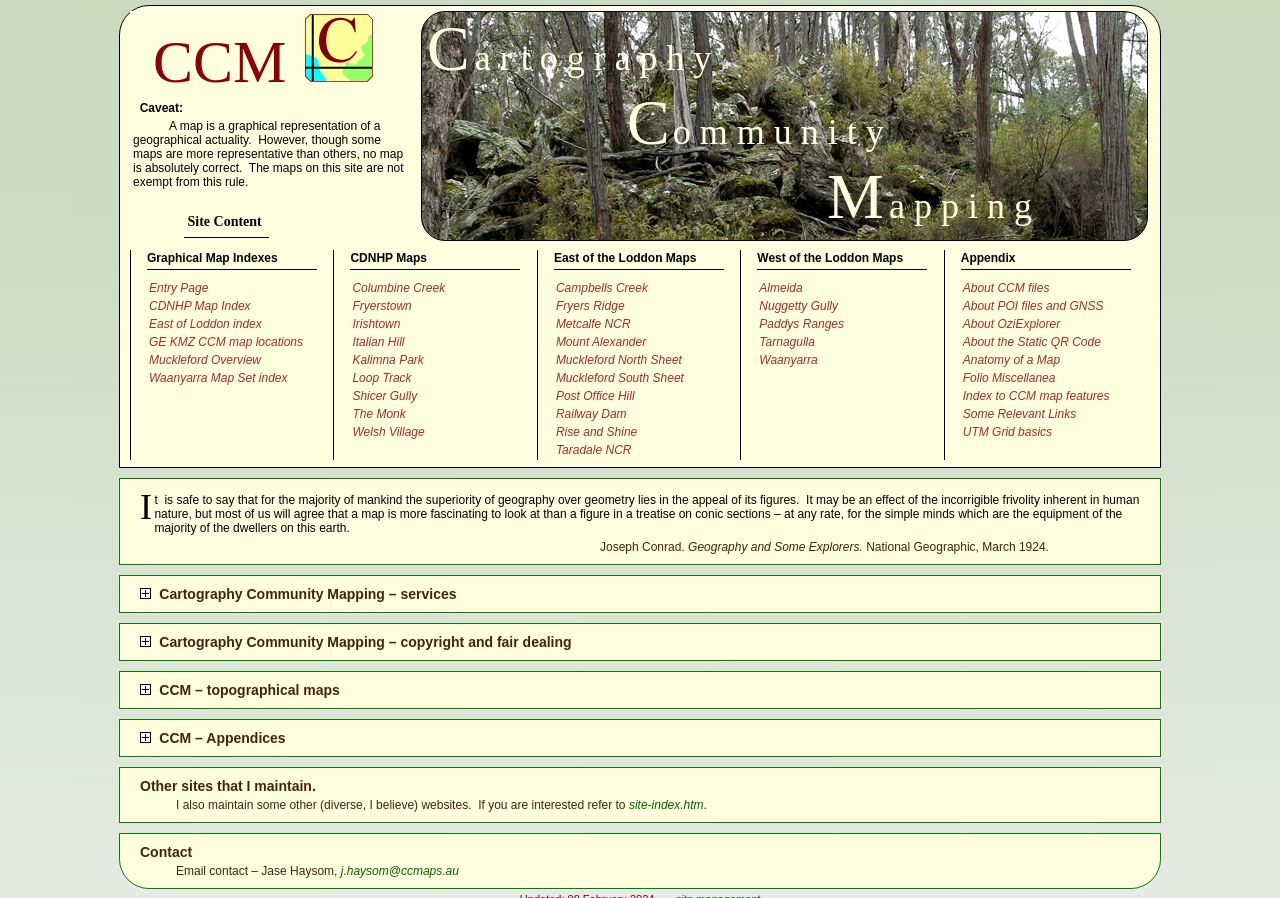What is the topic of the quote by Joseph Conrad?
Ensure your answer is thorough and detailed.

The topic of the quote by Joseph Conrad can be found in the quote itself, where it compares the appeal of geography to that of geometry.